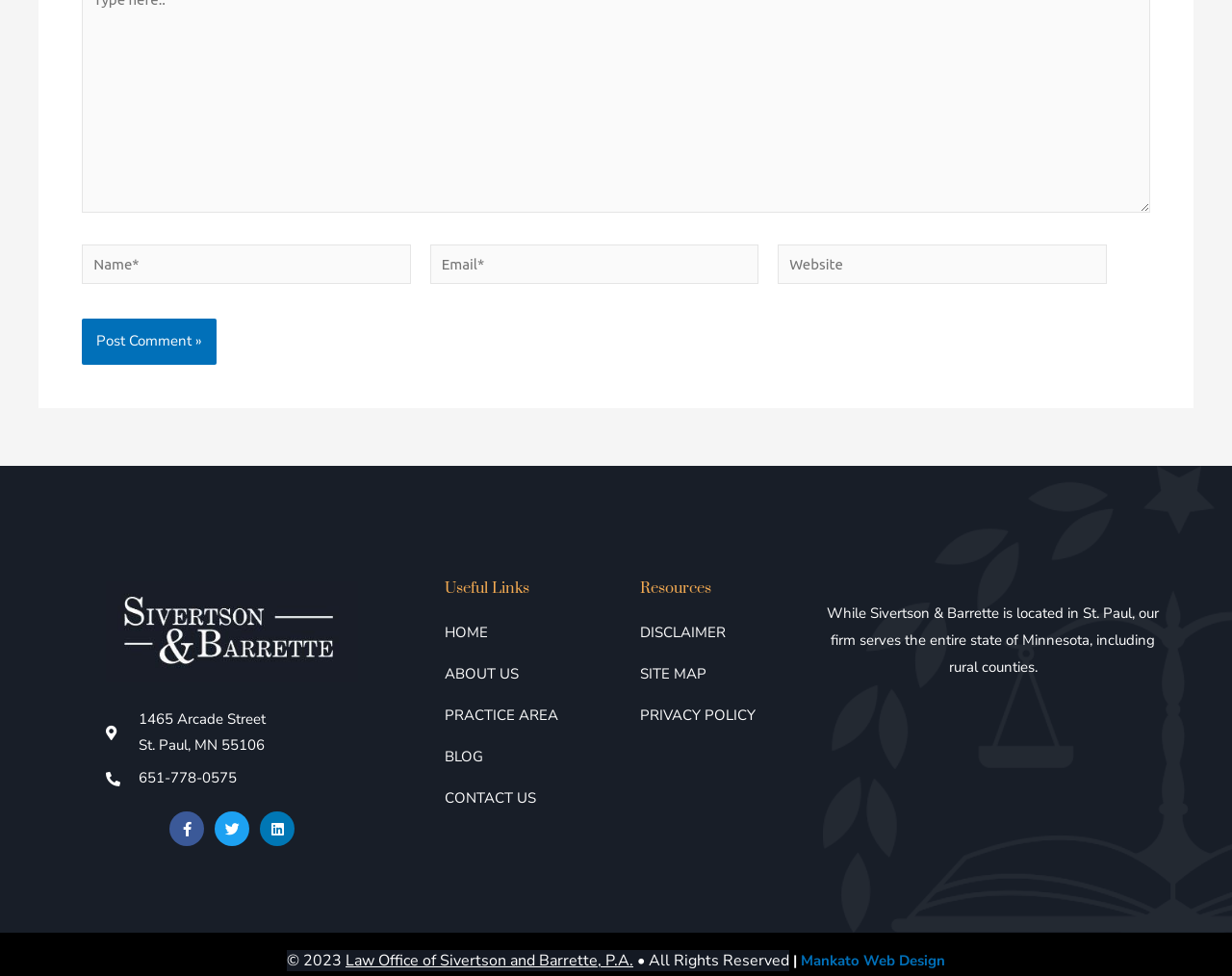Locate the bounding box of the UI element with the following description: "parent_node: Email* name="email" placeholder="Email*"".

[0.349, 0.25, 0.616, 0.291]